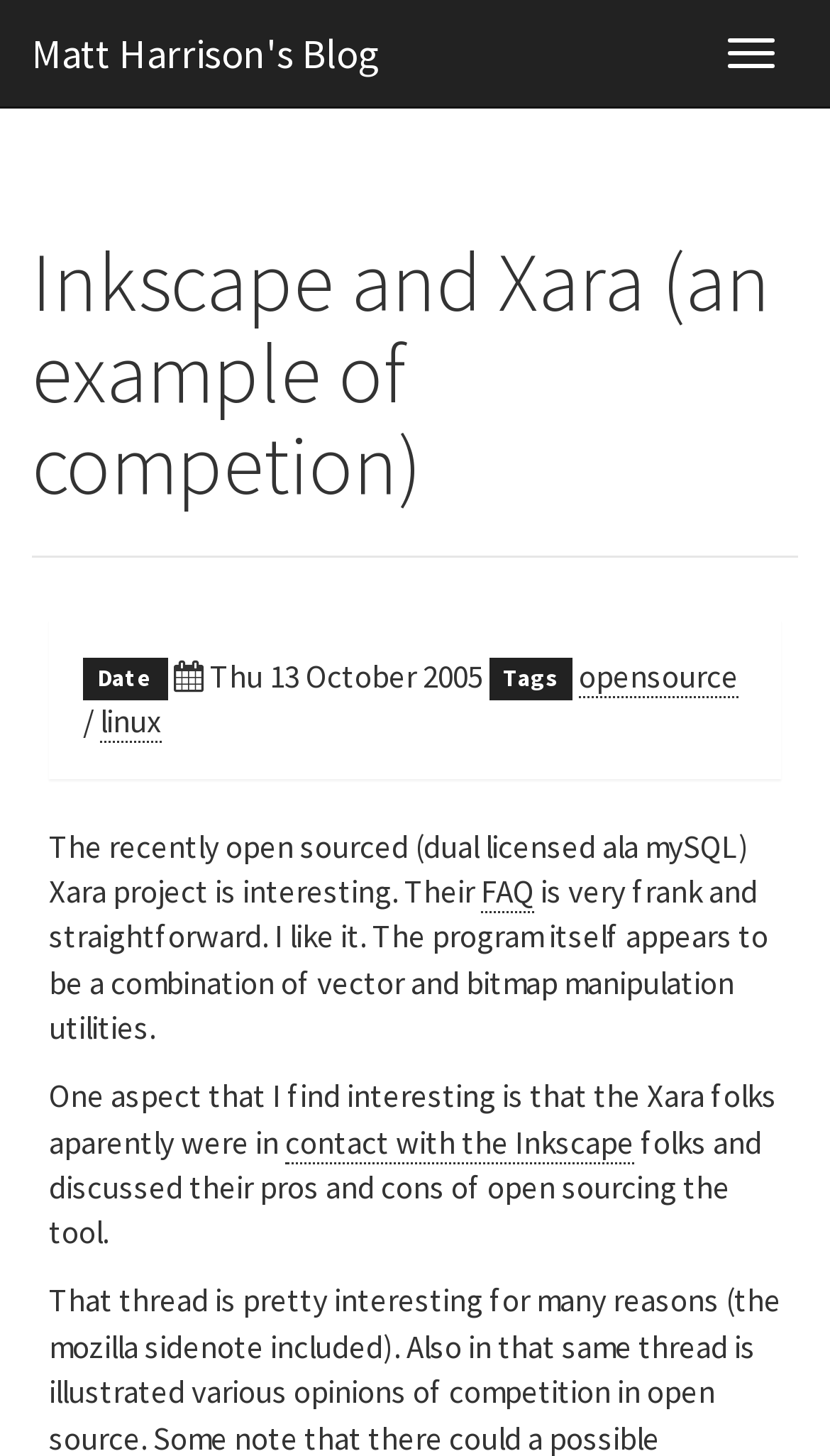Locate the bounding box of the UI element described by: "contact with the Inkscape" in the given webpage screenshot.

[0.344, 0.77, 0.764, 0.799]